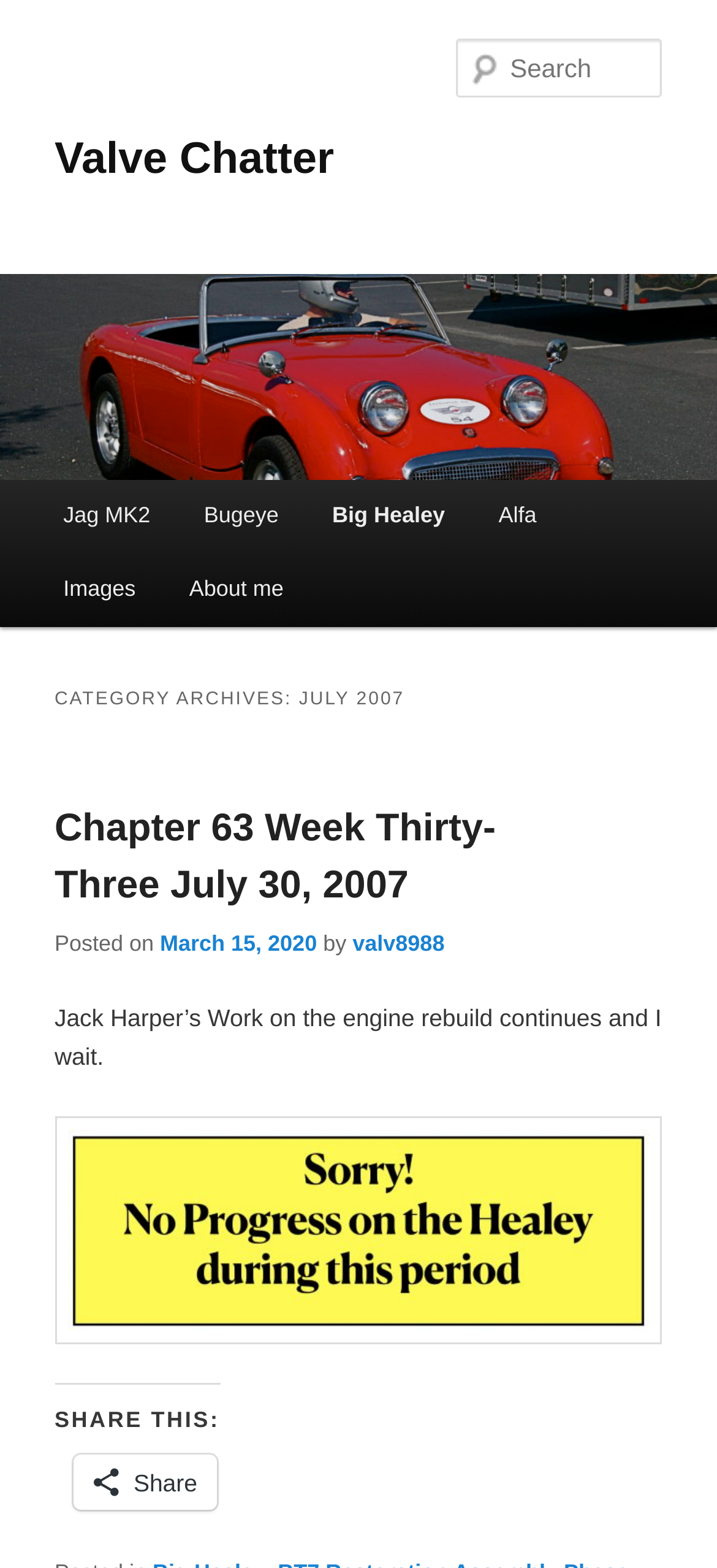Pinpoint the bounding box coordinates of the area that should be clicked to complete the following instruction: "Share this post". The coordinates must be given as four float numbers between 0 and 1, i.e., [left, top, right, bottom].

[0.102, 0.928, 0.303, 0.963]